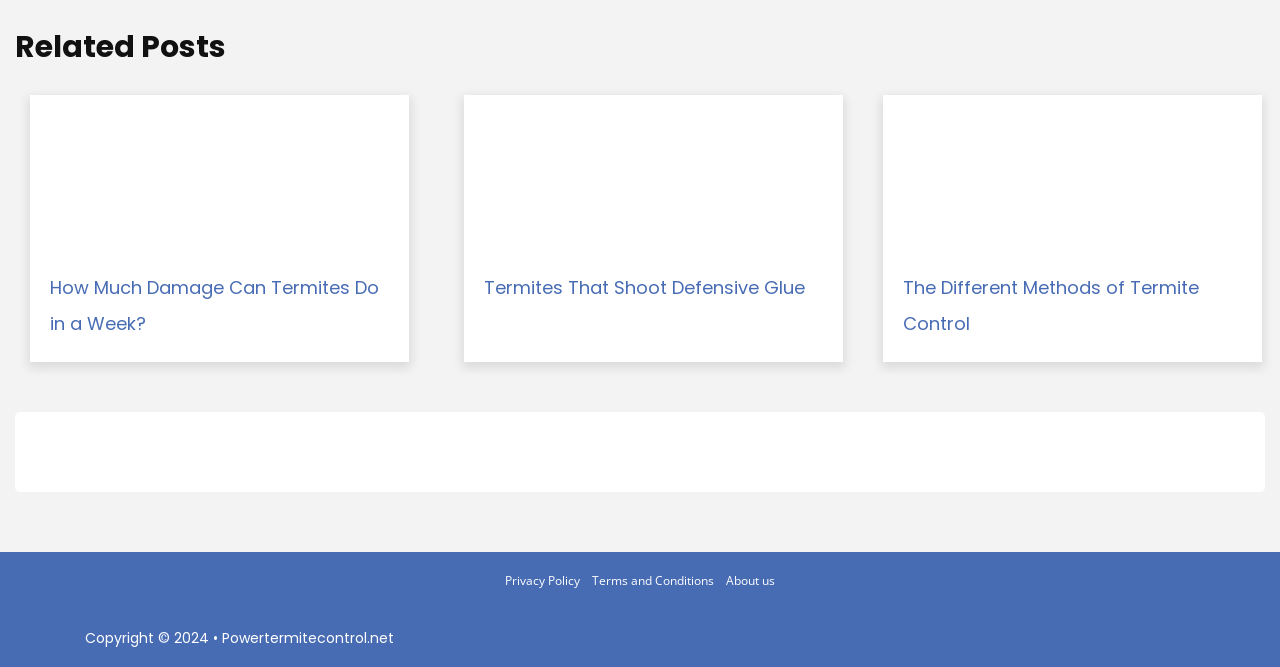What is the text of the copyright statement at the bottom of the webpage?
Offer a detailed and full explanation in response to the question.

I looked at the StaticText element at the bottom of the webpage and found the text 'Copyright © 2024 •'.